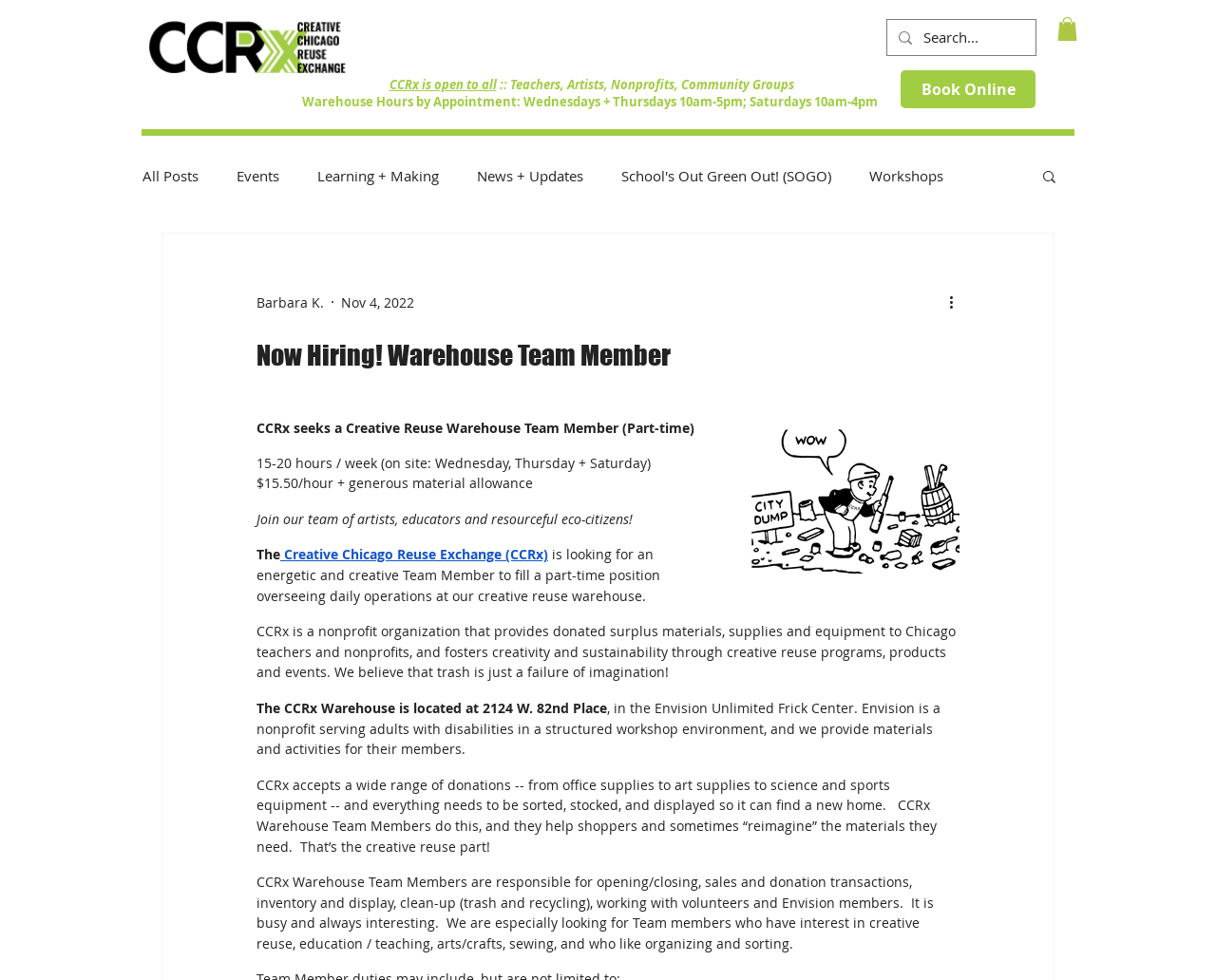What type of materials does CCRx accept as donations?
Please respond to the question with a detailed and well-explained answer.

According to the text, CCRx accepts a wide range of donations including office supplies, art supplies, science and sports equipment, and everything in between.